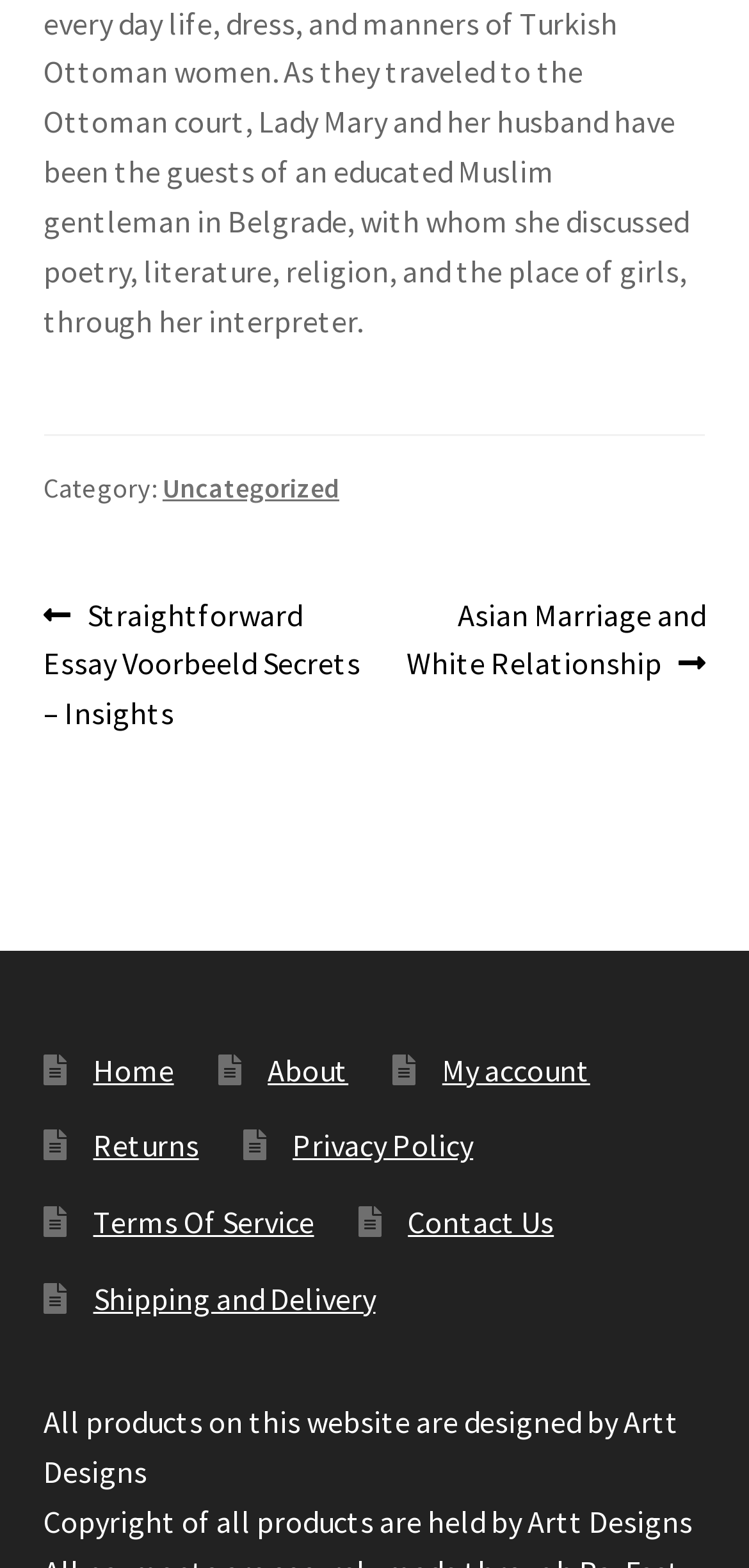Highlight the bounding box coordinates of the region I should click on to meet the following instruction: "view my account".

[0.59, 0.67, 0.788, 0.694]